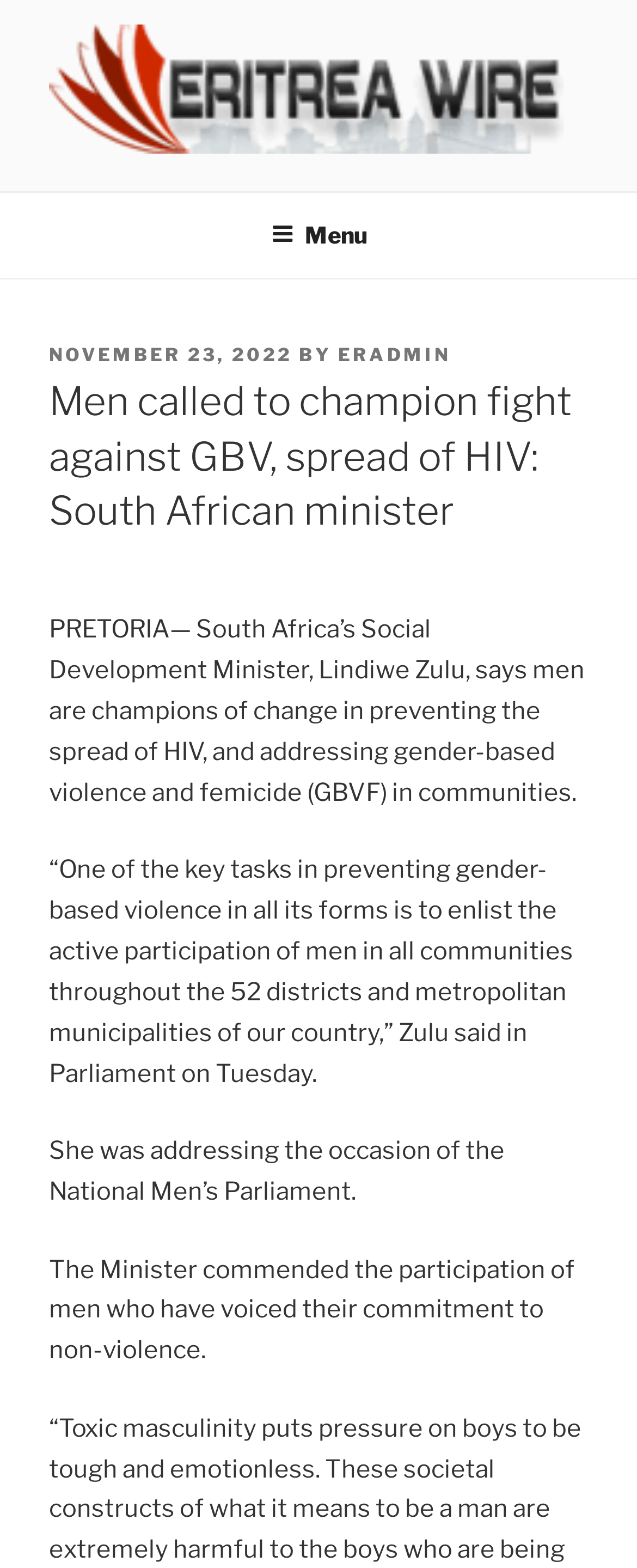Who is the Social Development Minister of South Africa?
Answer the question with a detailed and thorough explanation.

The answer can be found in the paragraph that starts with 'PRETORIA— South Africa’s Social Development Minister, Lindiwe Zulu, says men are champions of change...' which indicates that Lindiwe Zulu is the Social Development Minister of South Africa.